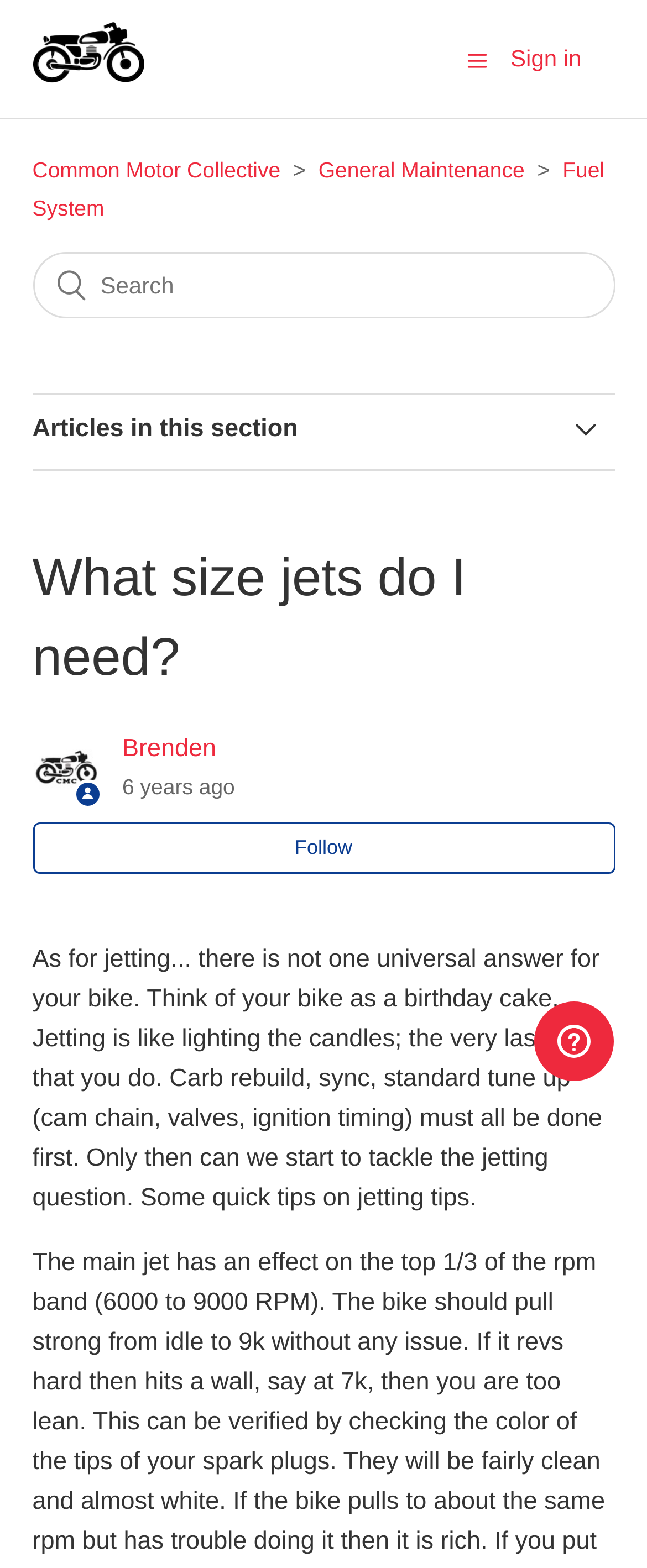What is the topic of the current article?
Please craft a detailed and exhaustive response to the question.

I determined the topic of the current article by looking at the heading 'What size jets do I need?' and the content of the article, which discusses jetting and its relation to bike maintenance.